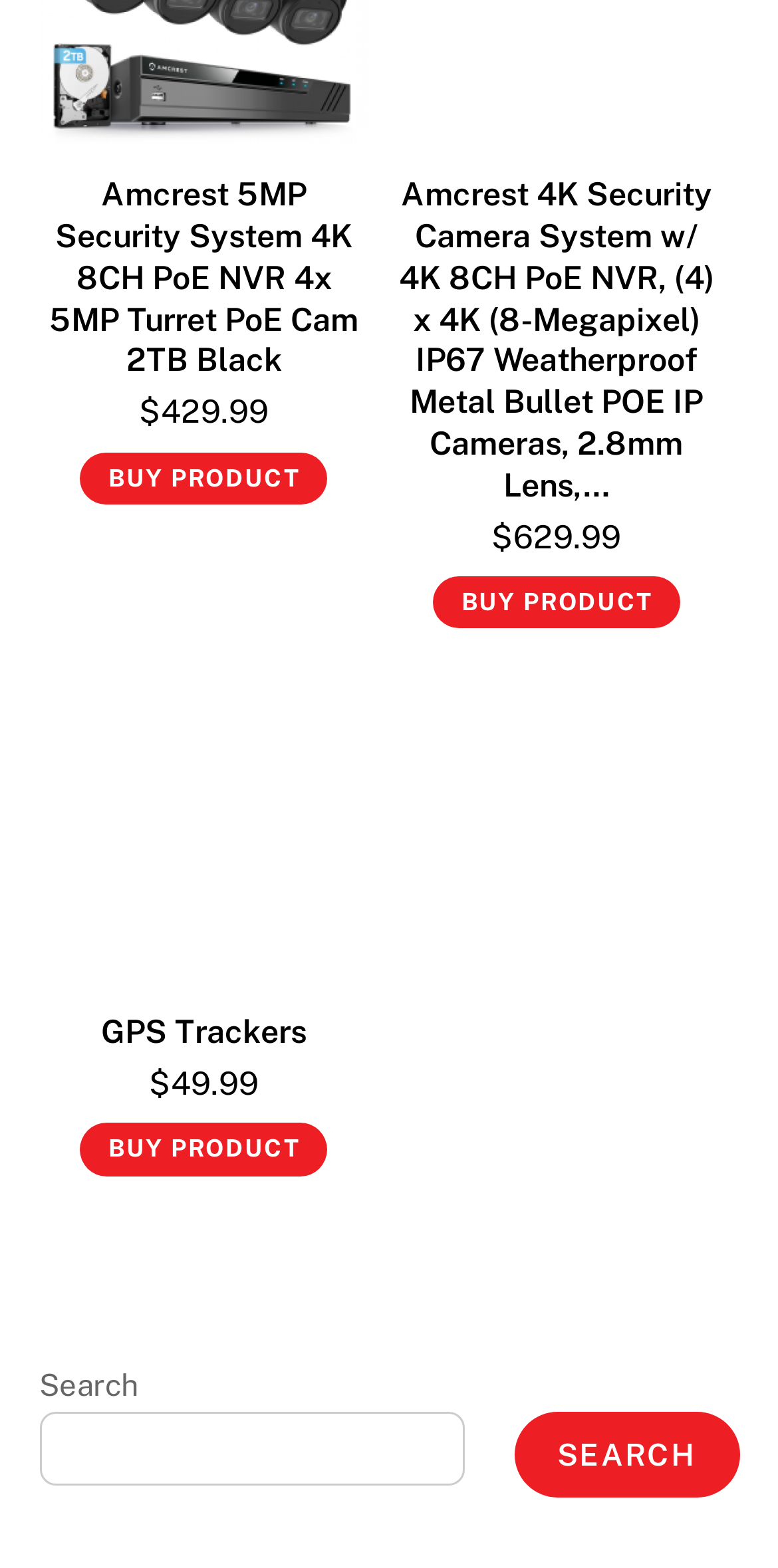How many products are listed on this webpage?
Using the screenshot, give a one-word or short phrase answer.

3